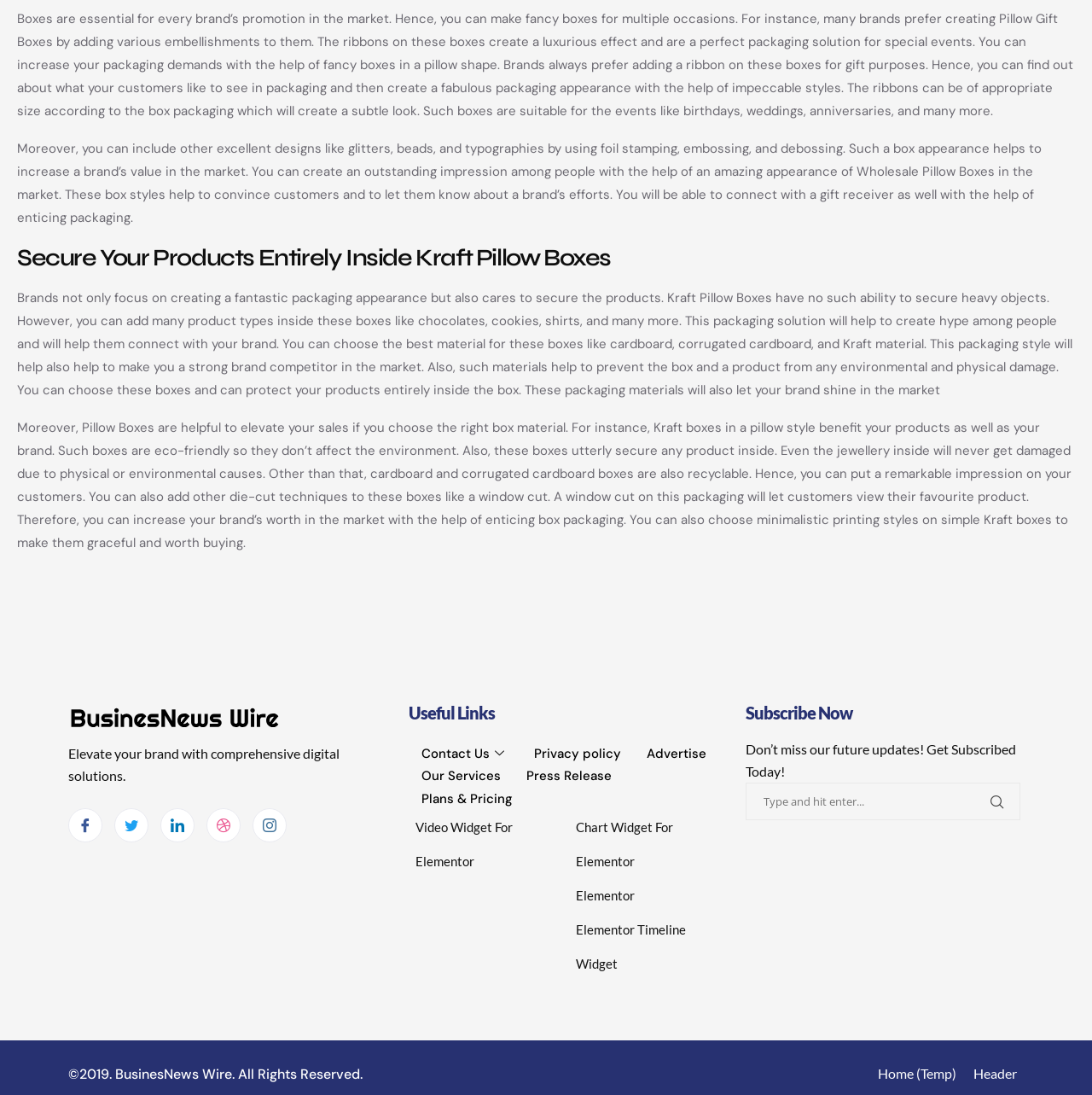Utilize the details in the image to thoroughly answer the following question: What is the purpose of Pillow Gift Boxes?

According to the text, Pillow Gift Boxes are used as a packaging solution for special events, and brands prefer adding a ribbon on these boxes for gift purposes. The boxes can be customized with various embellishments to create a luxurious effect.